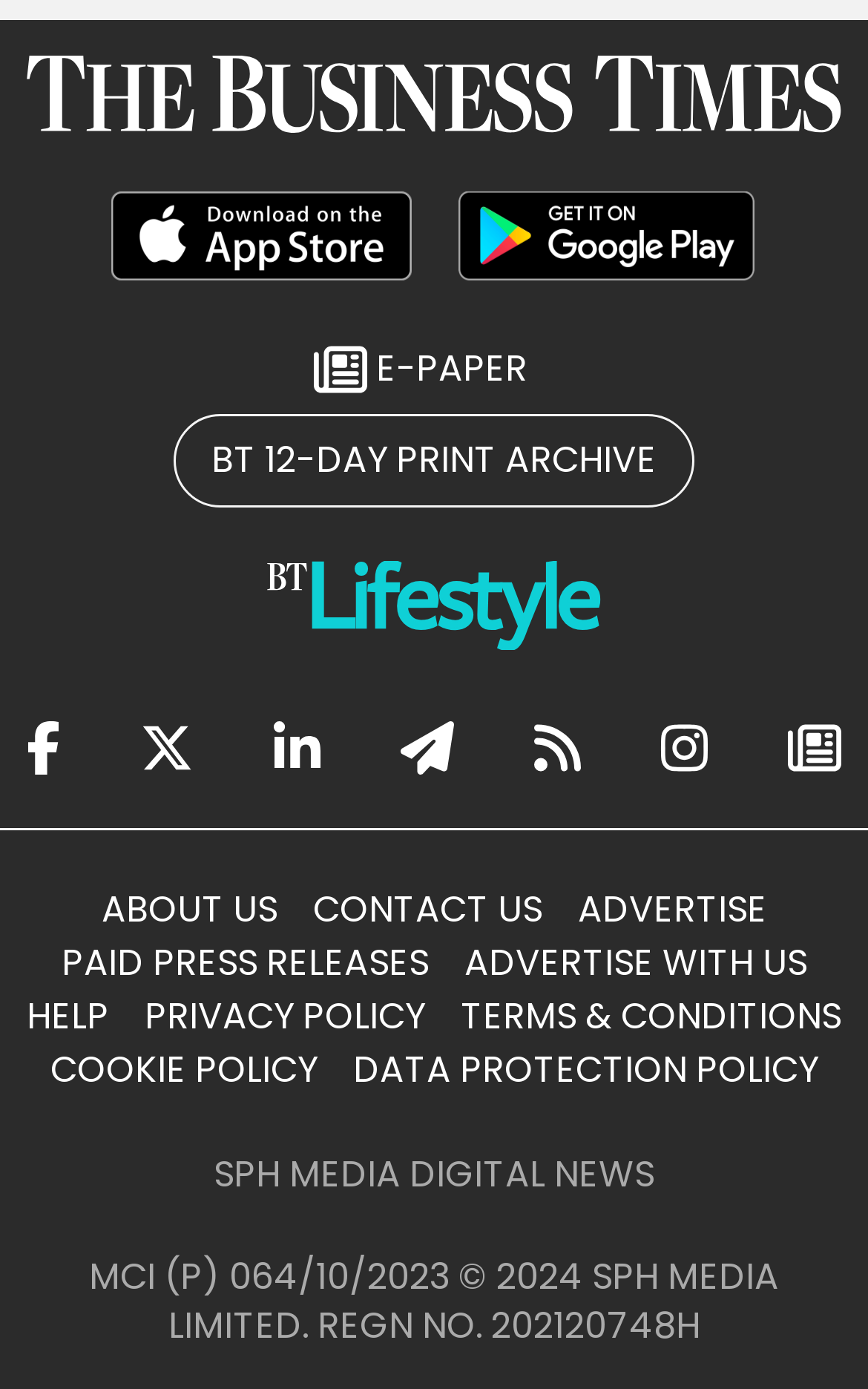Find the bounding box coordinates of the element's region that should be clicked in order to follow the given instruction: "Share on Facebook". The coordinates should consist of four float numbers between 0 and 1, i.e., [left, top, right, bottom].

[0.031, 0.506, 0.069, 0.57]